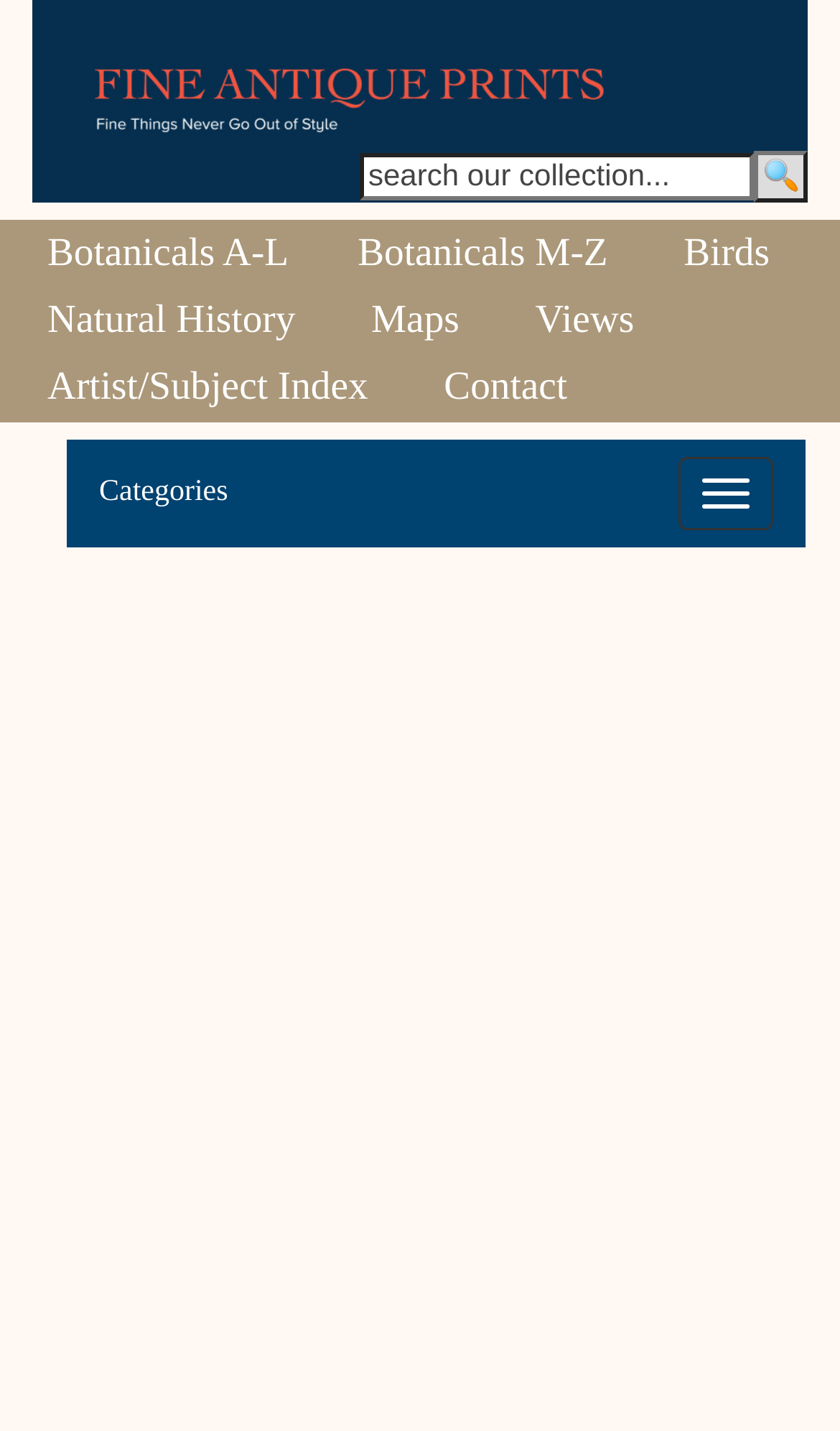Respond to the following question with a brief word or phrase:
What is the main search function for?

antique prints, maps and watercolors